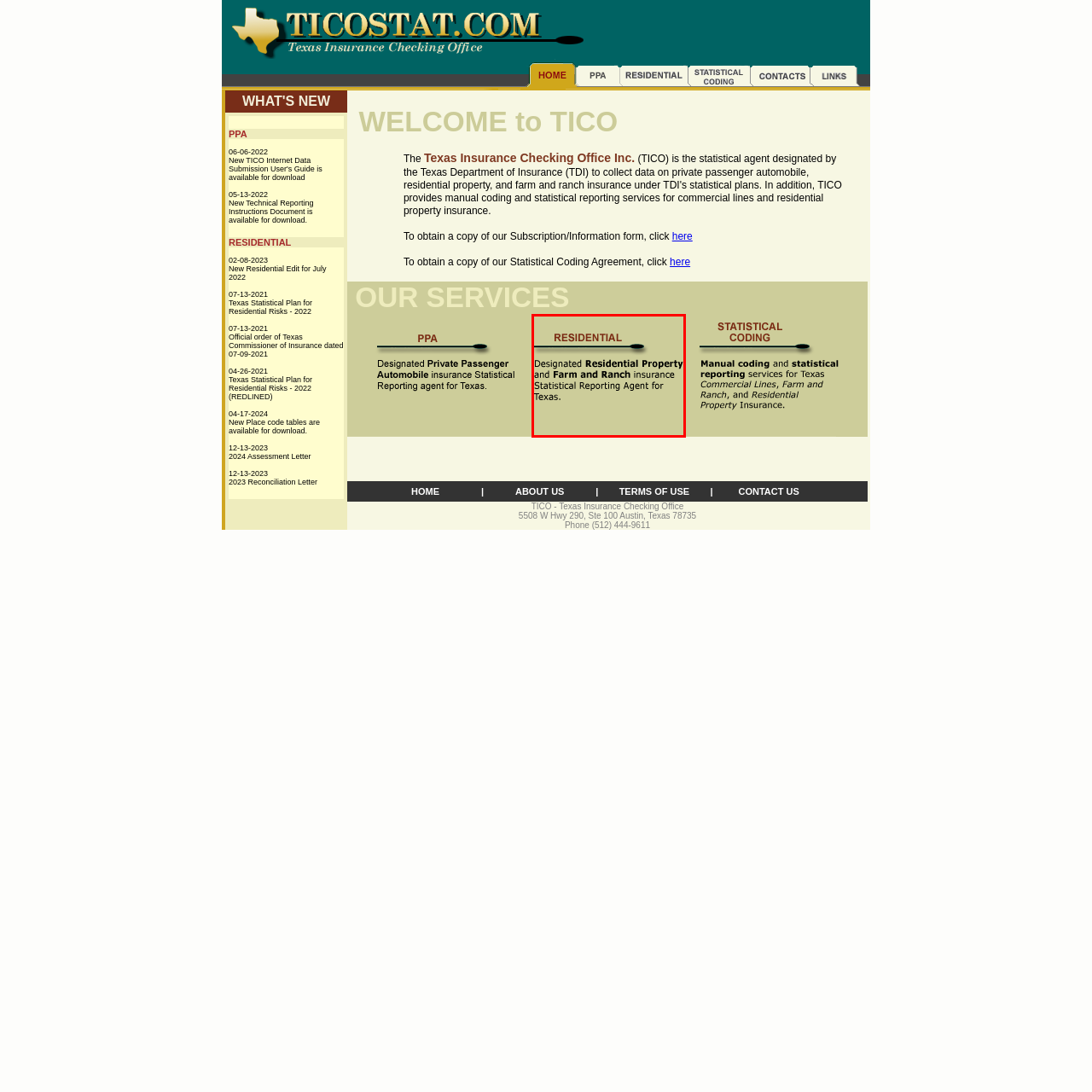Please provide a comprehensive caption for the image highlighted in the red box.

The image prominently features the word "RESIDENTIAL" in bold, stylized text at the top, emphasizing its importance. Below it, there is a succinct description stating that it serves as the designated Statistical Reporting Agent for Residential Property and Farm and Ranch insurance in Texas. The background is a muted yellowish tone which provides a soft contrast to the text, making it easy to read. This visual effectively communicates TICO's role in managing insurance data and statistics for the specified sectors in Texas.